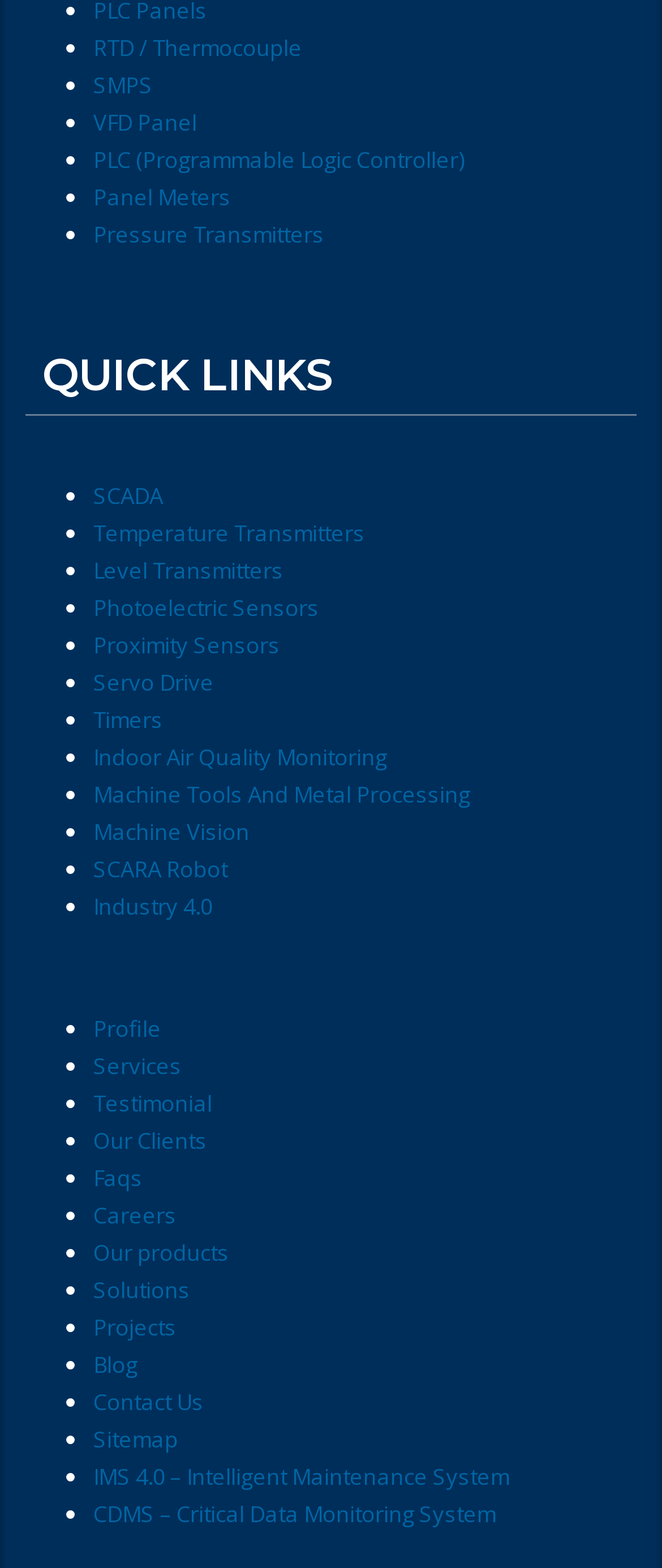Answer the question using only a single word or phrase: 
What is the last link under QUICK LINKS?

CDMS – Critical Data Monitoring System